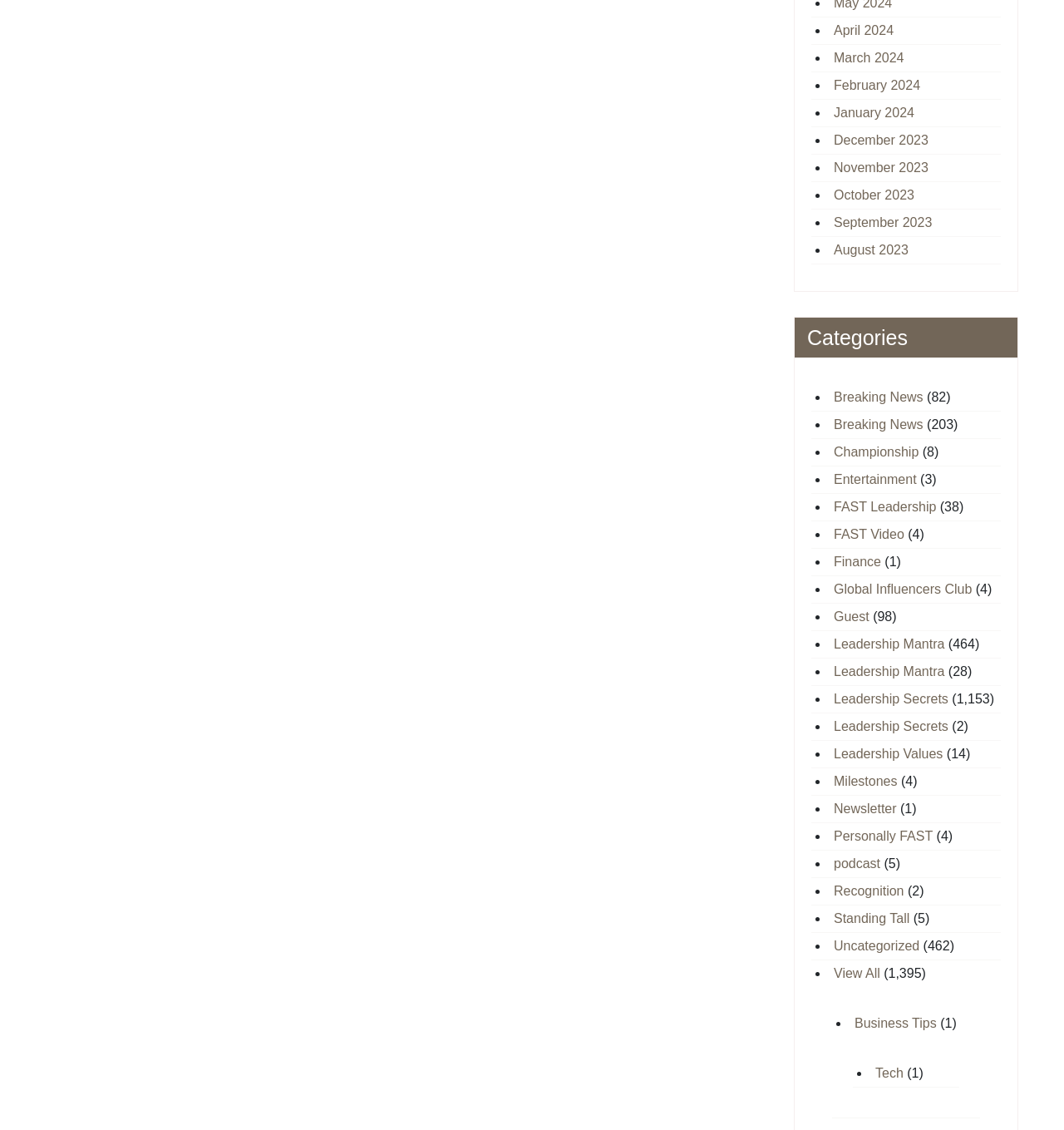Find the bounding box coordinates of the element to click in order to complete this instruction: "Explore Leadership Mantra". The bounding box coordinates must be four float numbers between 0 and 1, denoted as [left, top, right, bottom].

[0.784, 0.564, 0.888, 0.576]